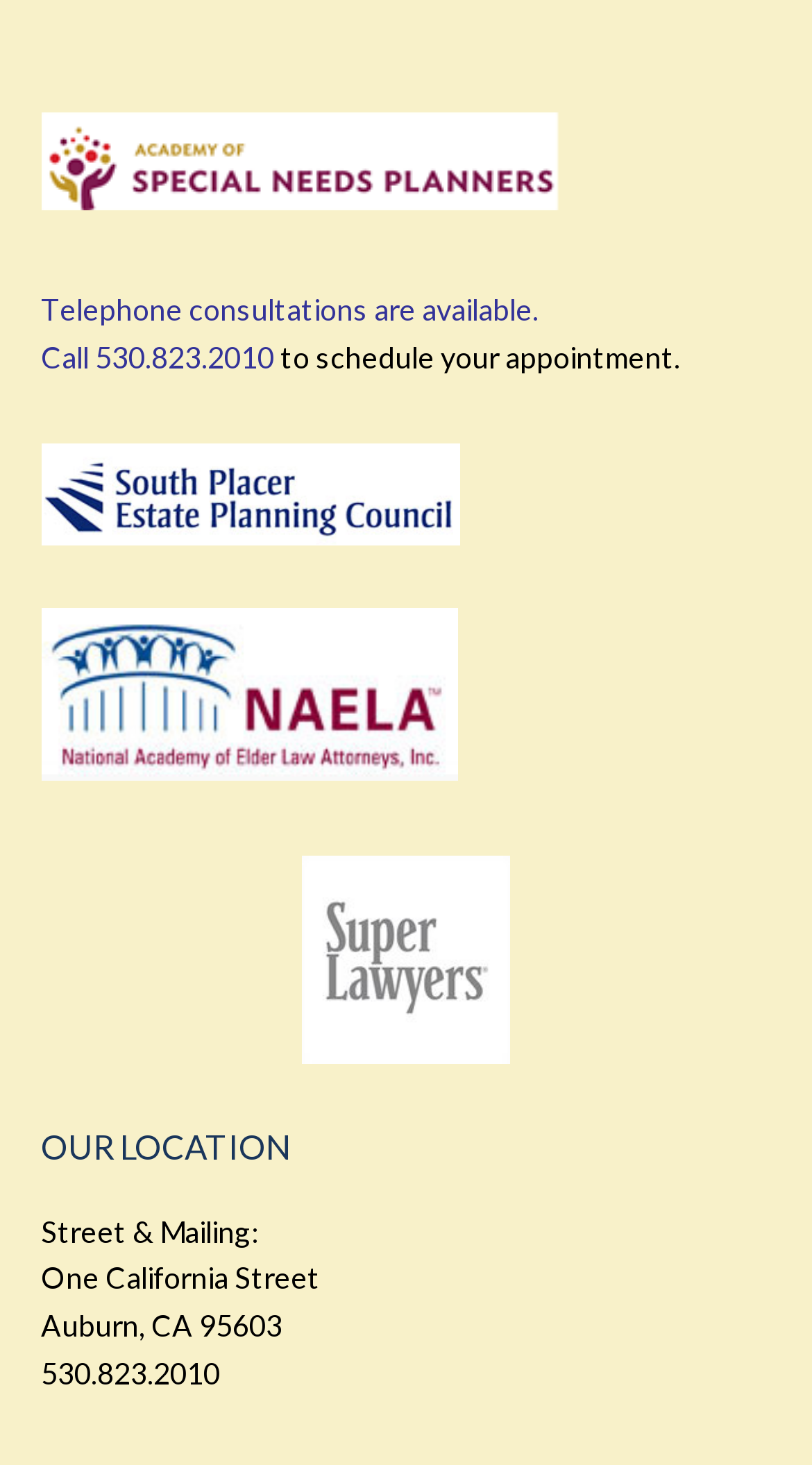What is the phone number to schedule an appointment?
Please answer the question as detailed as possible based on the image.

I found the phone number by looking at the link '530.823.2010' which is located below the text 'to schedule your appointment.'